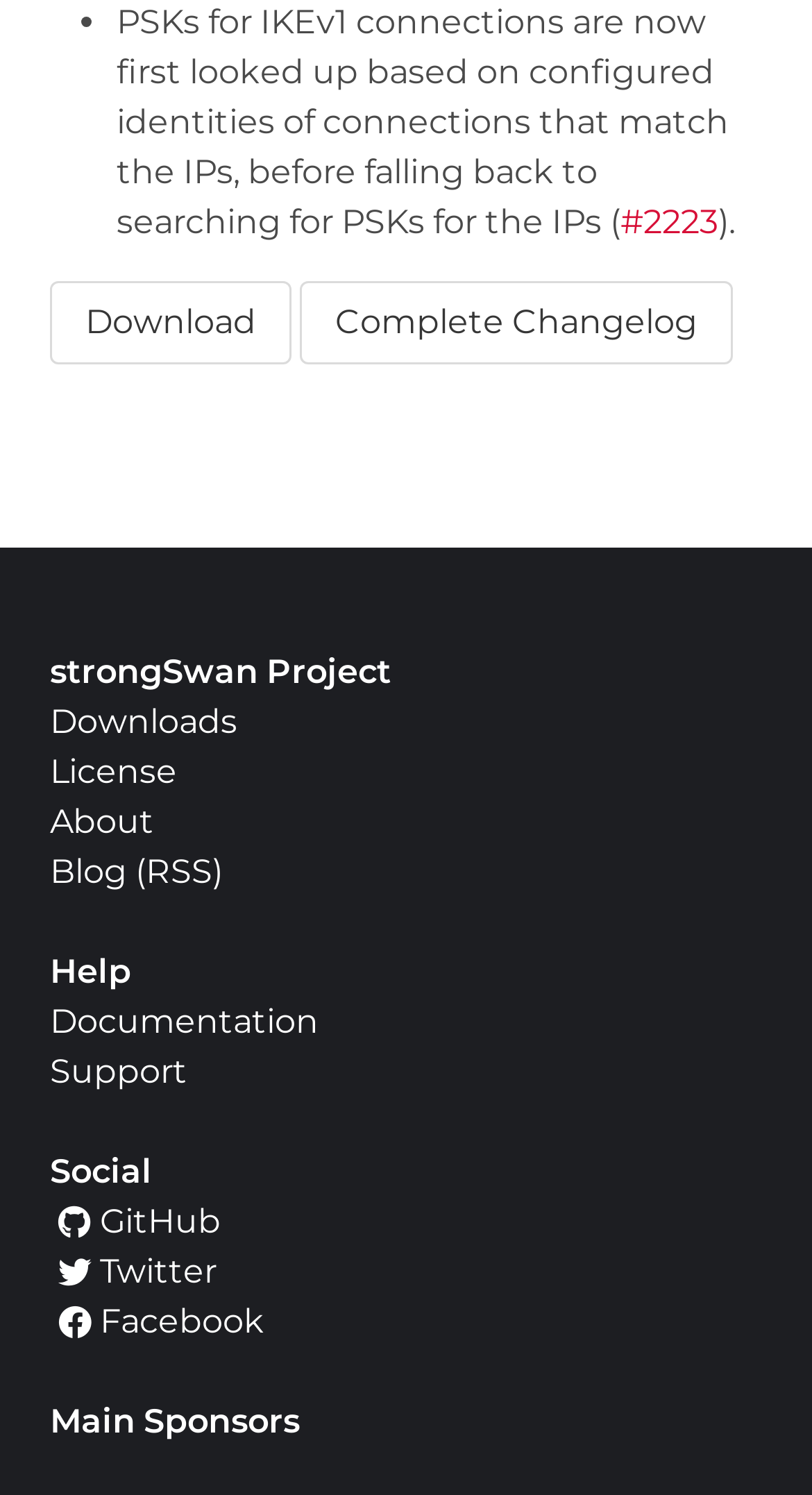Specify the bounding box coordinates of the region I need to click to perform the following instruction: "Read the documentation". The coordinates must be four float numbers in the range of 0 to 1, i.e., [left, top, right, bottom].

[0.062, 0.669, 0.392, 0.696]